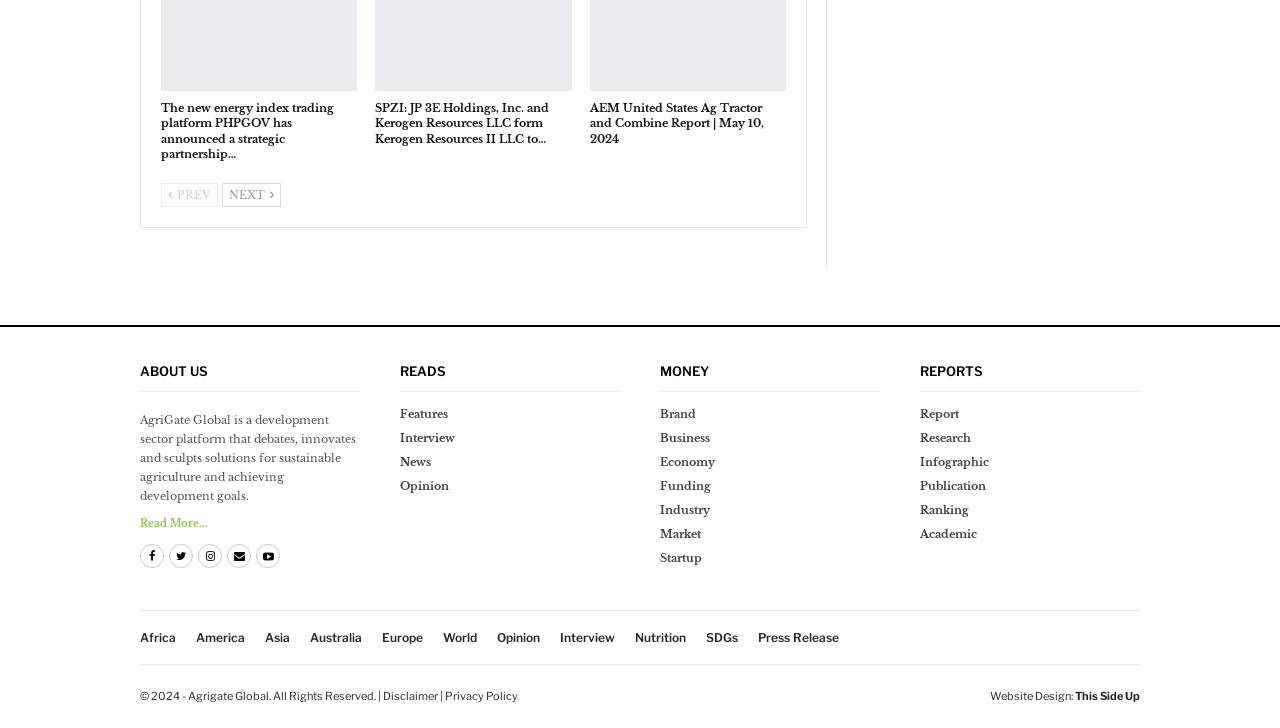Identify the bounding box coordinates of the specific part of the webpage to click to complete this instruction: "Visit the Asia page".

[0.207, 0.865, 0.227, 0.886]